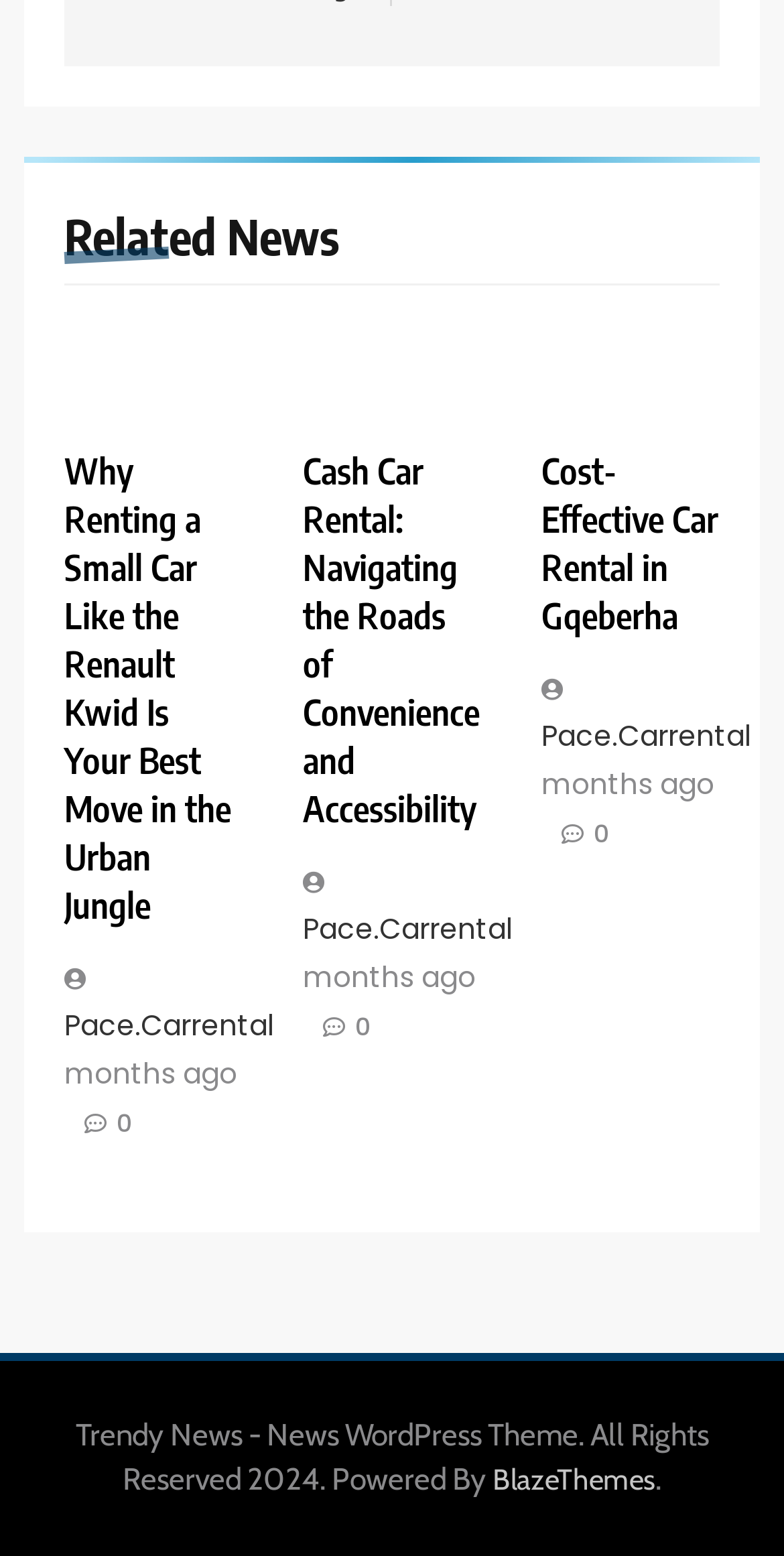How many articles are displayed on the webpage?
Respond with a short answer, either a single word or a phrase, based on the image.

3